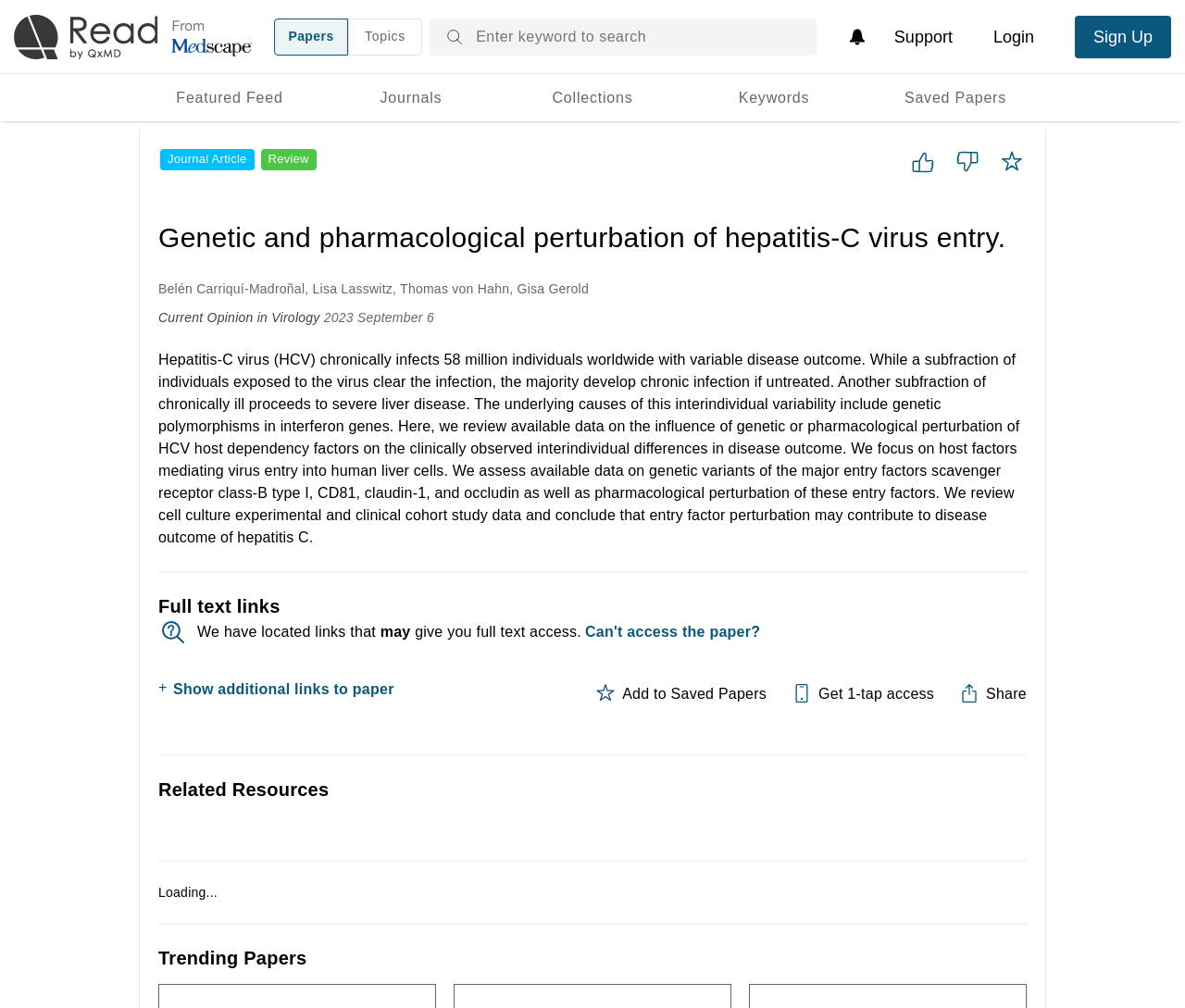Calculate the bounding box coordinates of the UI element given the description: "Sign Up".

[0.907, 0.015, 0.988, 0.057]